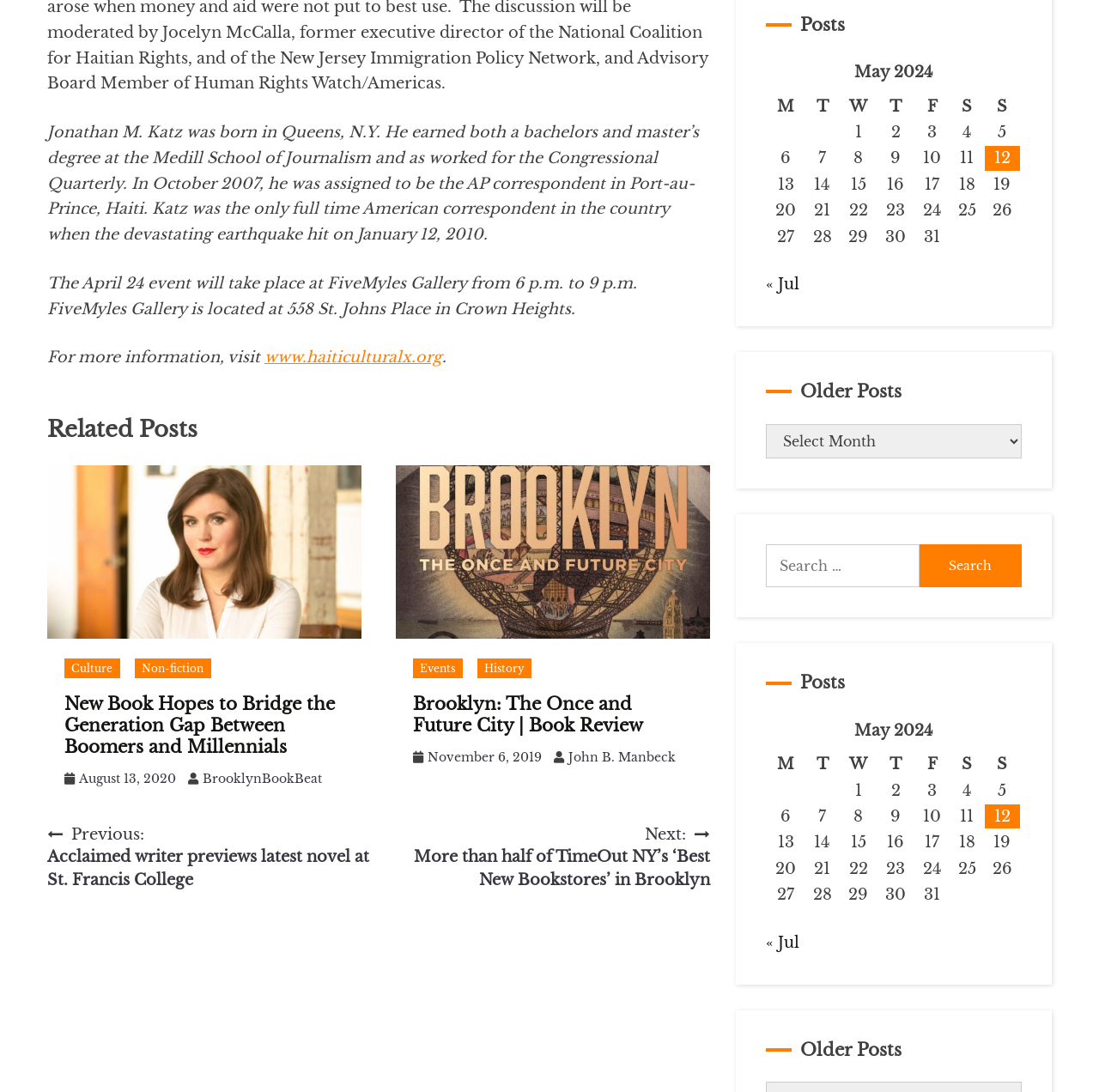Please find the bounding box coordinates for the clickable element needed to perform this instruction: "Read more about the book review of Brooklyn: The Once and Future City".

[0.376, 0.635, 0.585, 0.673]